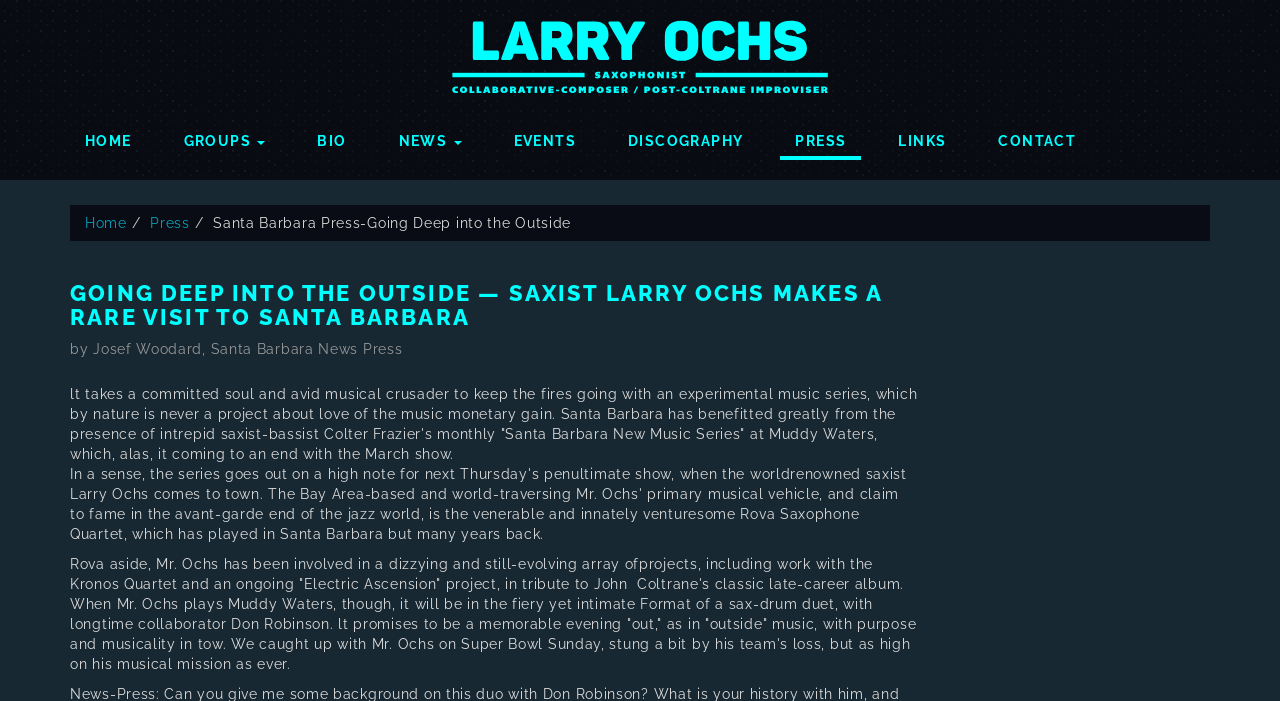What is the name of the newspaper where the article was published?
Answer the question with a detailed explanation, including all necessary information.

I found the answer by reading the text 'by Josef Woodard, Santa Barbara News Press' which mentions the name of the newspaper.